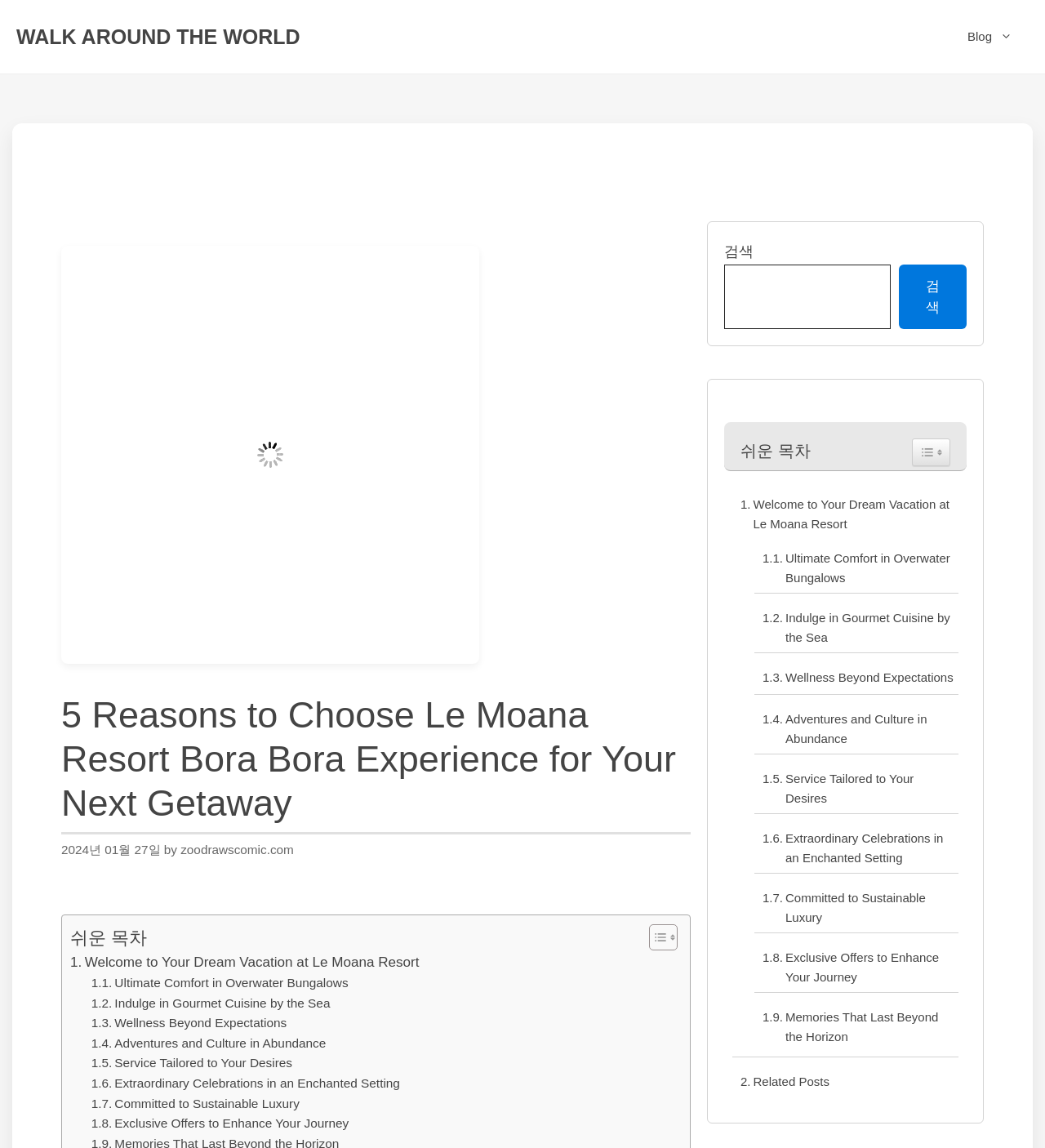Describe all visible elements and their arrangement on the webpage.

This webpage is about Le Moana Resort Bora Bora Experience, a luxurious getaway with Polynesian charm and modern comforts. At the top, there is a banner with a link to "WALK AROUND THE WORLD" and a navigation menu with a link to "Blog". Below the banner, there is a large image with a caption "Discover the Enchanting Beauty of Le Moana Resort Bora Bora: A Tropical Paradise Awaiting Your Arrival".

The main content area is divided into sections, with a heading "5 Reasons to Choose Le Moana Resort Bora Bora Experience for Your Next Getaway" at the top. Below the heading, there is a time stamp "2024년 01월 27일" and a link to "zoodrawscomic.com". 

The webpage features a series of links, each describing a different aspect of the resort experience, such as "Welcome to Your Dream Vacation at Le Moana Resort", "Ultimate Comfort in Overwater Bungalows", "Indulge in Gourmet Cuisine by the Sea", and so on. These links are arranged in a vertical column, with a small gap between each link.

On the right side of the webpage, there is a complementary section with a search box and a button. Below the search box, there is a table of contents with links to different sections of the webpage, such as "Widget Easy TOC toggle icon" and "Related Posts". 

There are several images scattered throughout the webpage, including a small image of the resort's logo and several icons used in the table of contents. Overall, the webpage has a clean and organized layout, with a focus on showcasing the luxurious amenities and experiences offered by Le Moana Resort Bora Bora.